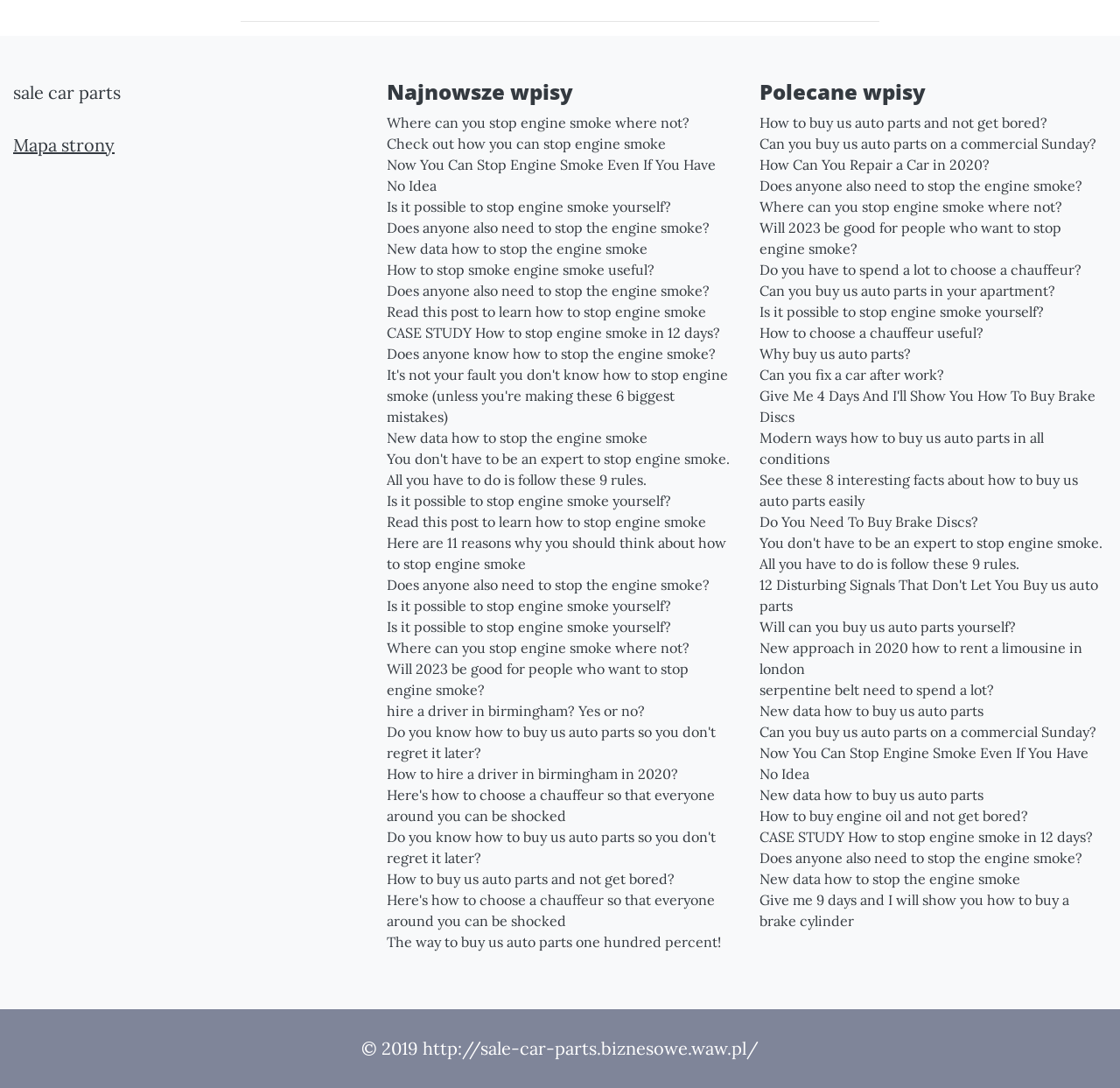Based on the visual content of the image, answer the question thoroughly: Is the webpage providing information on car parts only?

While the webpage does provide information on car parts, it also discusses engine smoke and how to stop it, indicating that the webpage is not limited to car parts only.